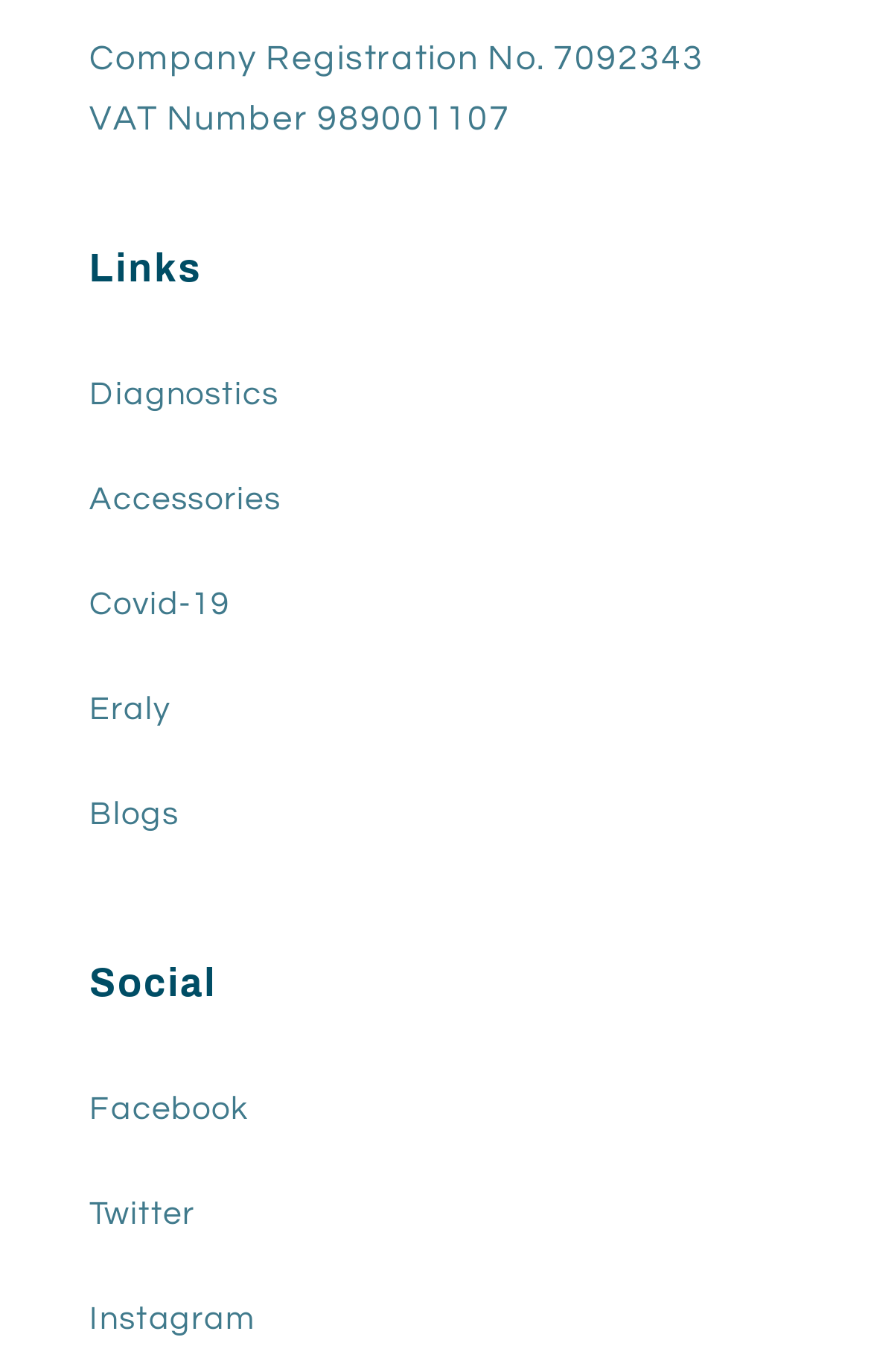What is the VAT number?
Based on the visual, give a brief answer using one word or a short phrase.

989001107